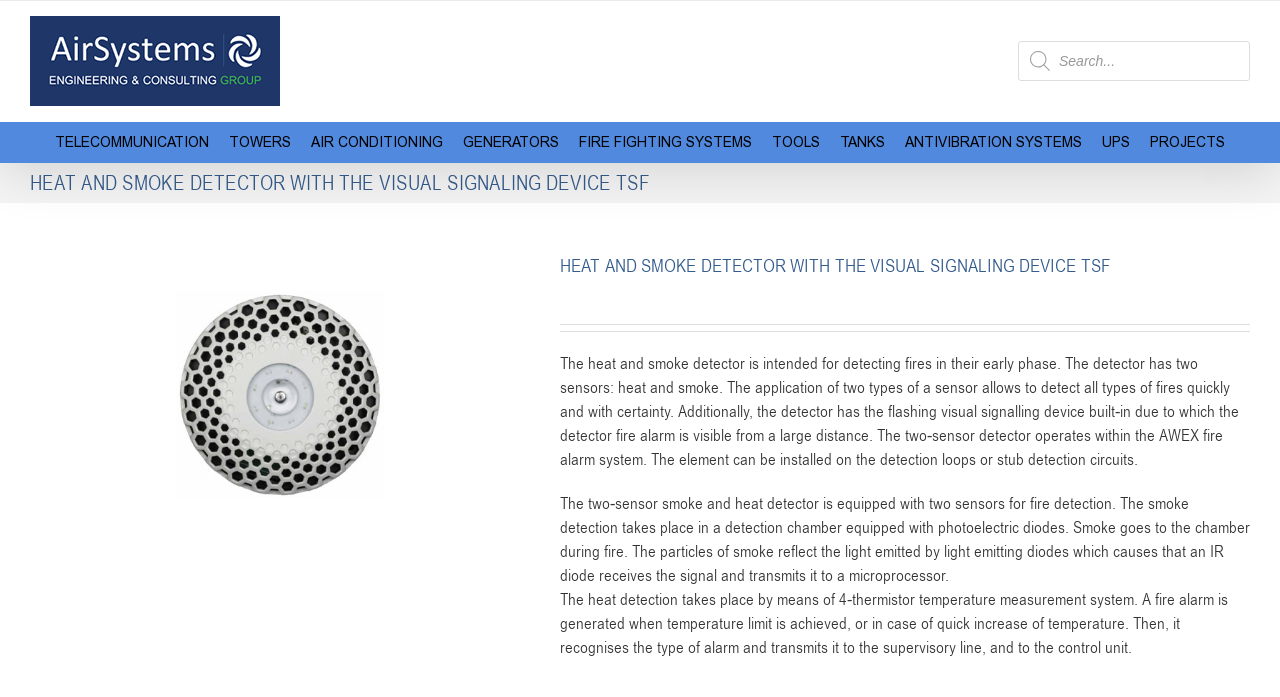What system does the two-sensor detector operate within? Examine the screenshot and reply using just one word or a brief phrase.

AWEX fire alarm system